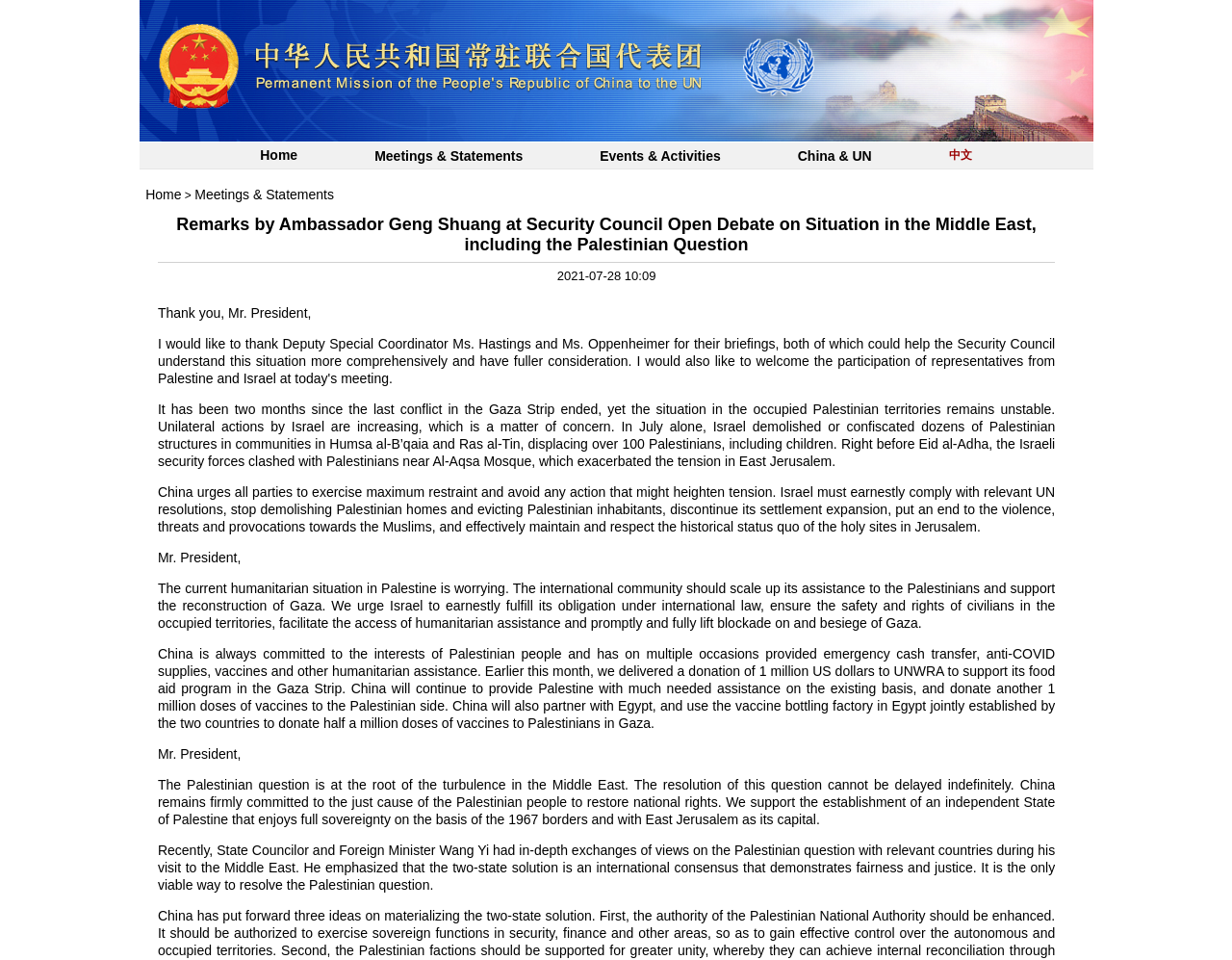For the element described, predict the bounding box coordinates as (top-left x, top-left y, bottom-right x, bottom-right y). All values should be between 0 and 1. Element description: China & UN

[0.647, 0.154, 0.708, 0.17]